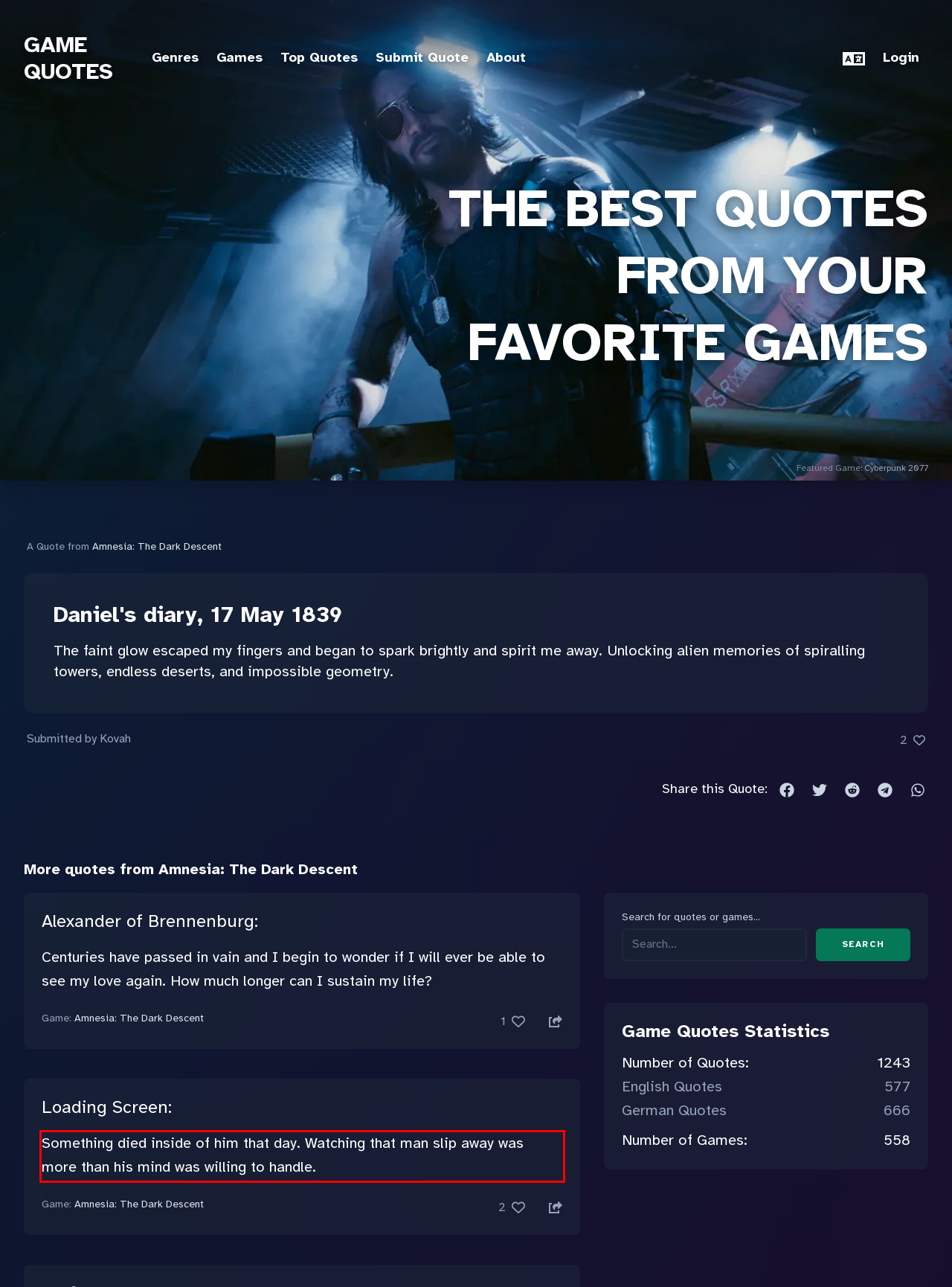The screenshot provided shows a webpage with a red bounding box. Apply OCR to the text within this red bounding box and provide the extracted content.

Something died inside of him that day. Watching that man slip away was more than his mind was willing to handle.